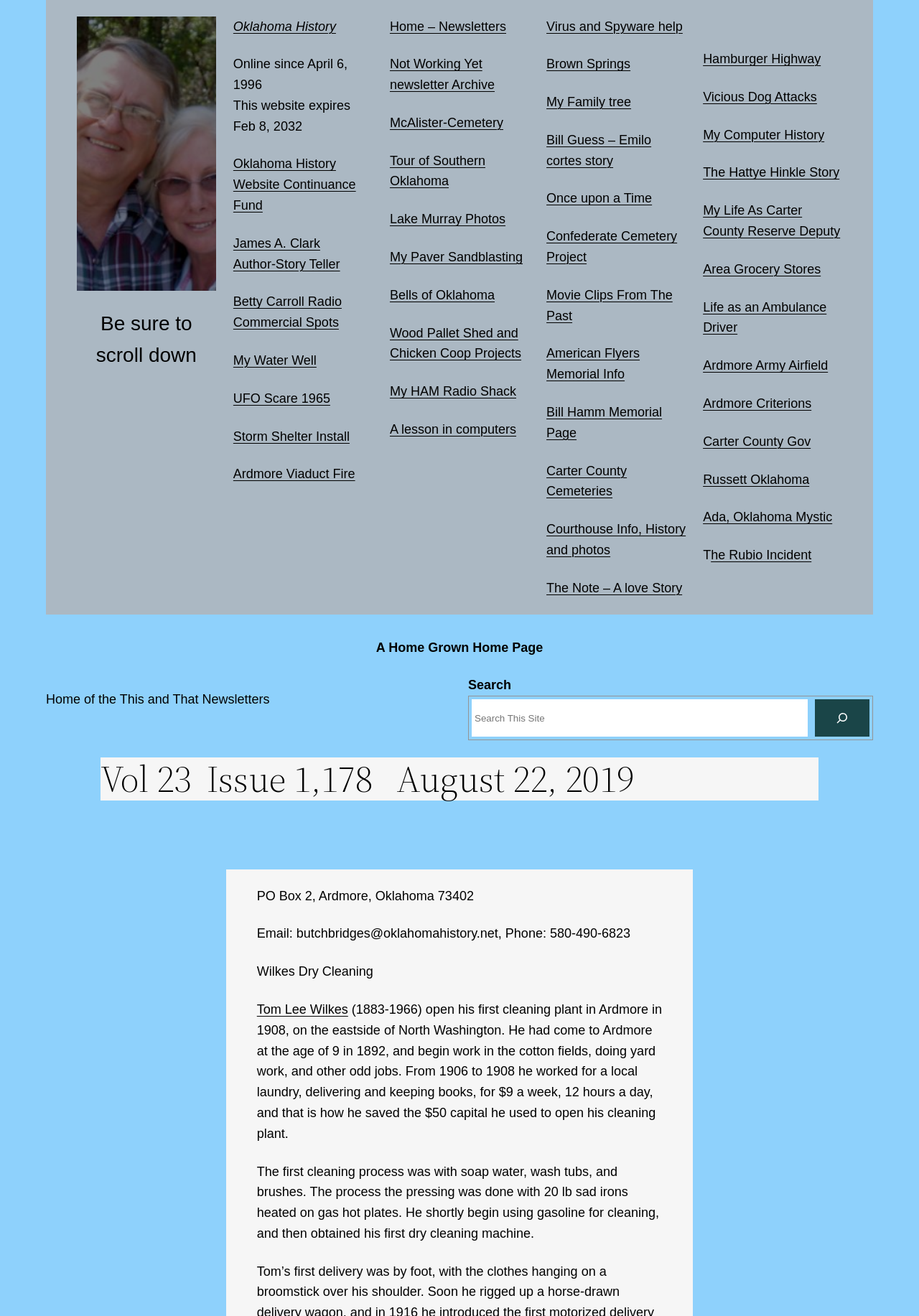Give a concise answer using one word or a phrase to the following question:
What is the name of the website?

Oklahoma History